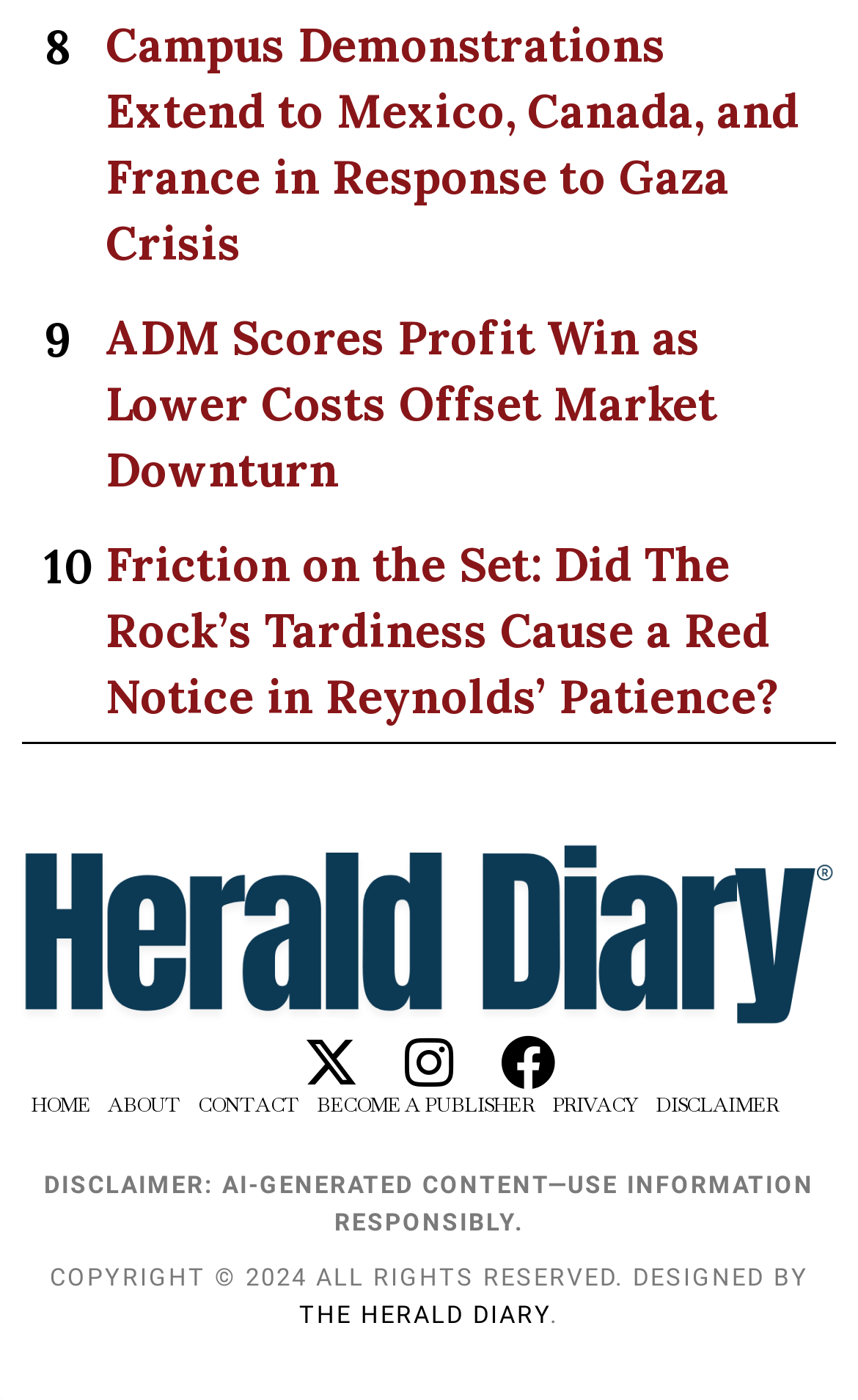How many articles are on this webpage?
Based on the screenshot, provide a one-word or short-phrase response.

3